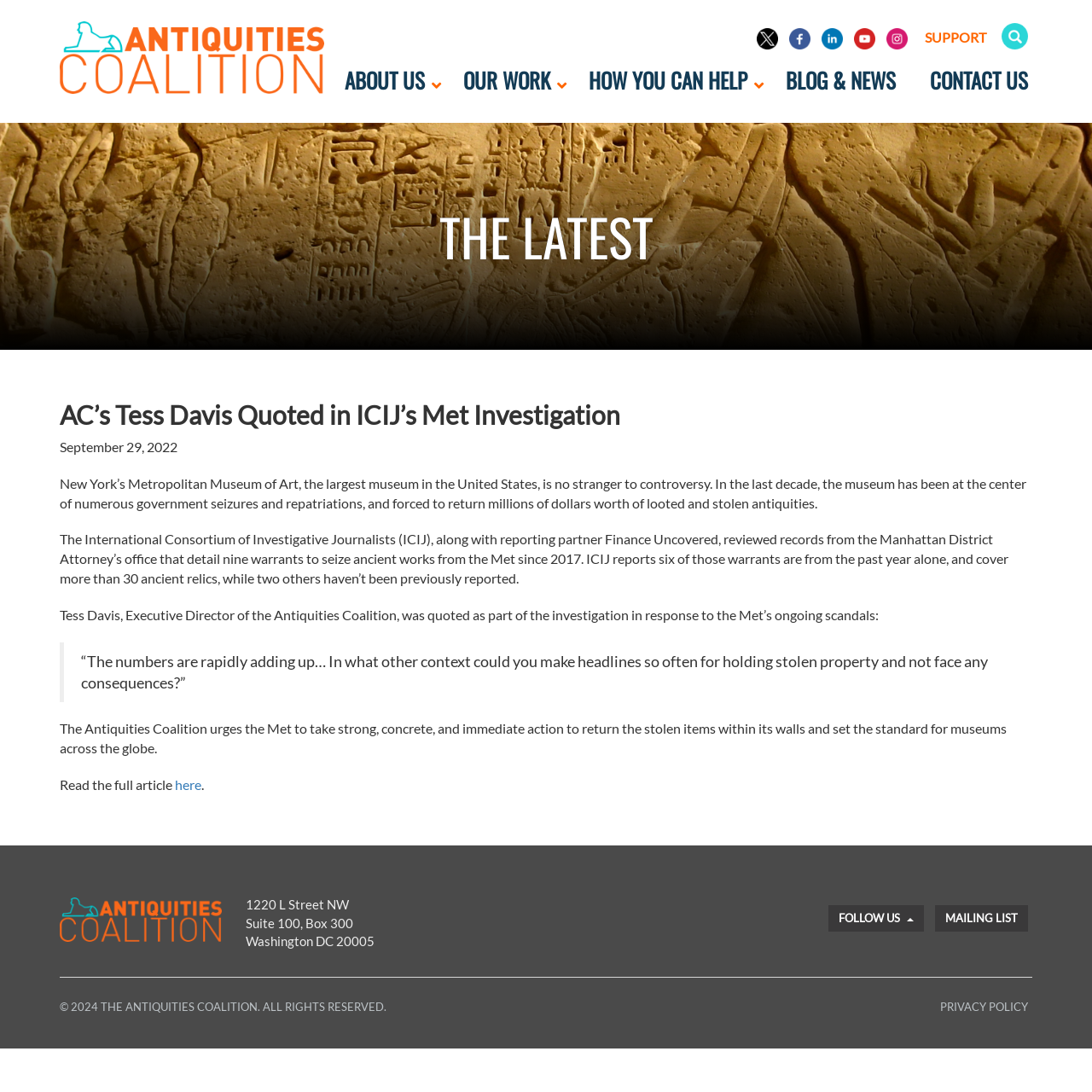What is the name of the museum mentioned?
Please ensure your answer to the question is detailed and covers all necessary aspects.

The webpage mentions 'New York’s Metropolitan Museum of Art' in the text, which is the largest museum in the United States.